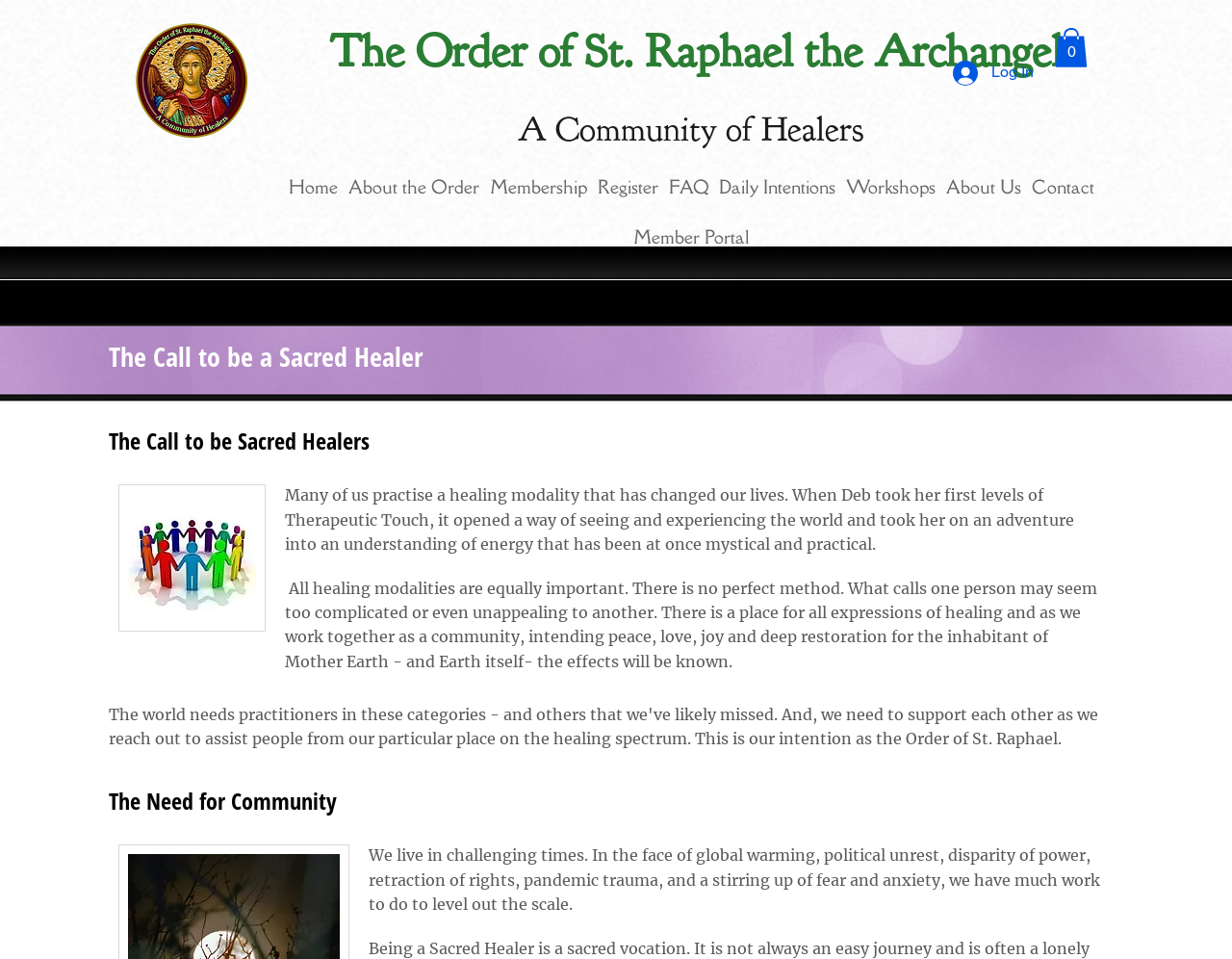Determine the bounding box coordinates of the area to click in order to meet this instruction: "Click the Log In button".

[0.762, 0.057, 0.85, 0.095]